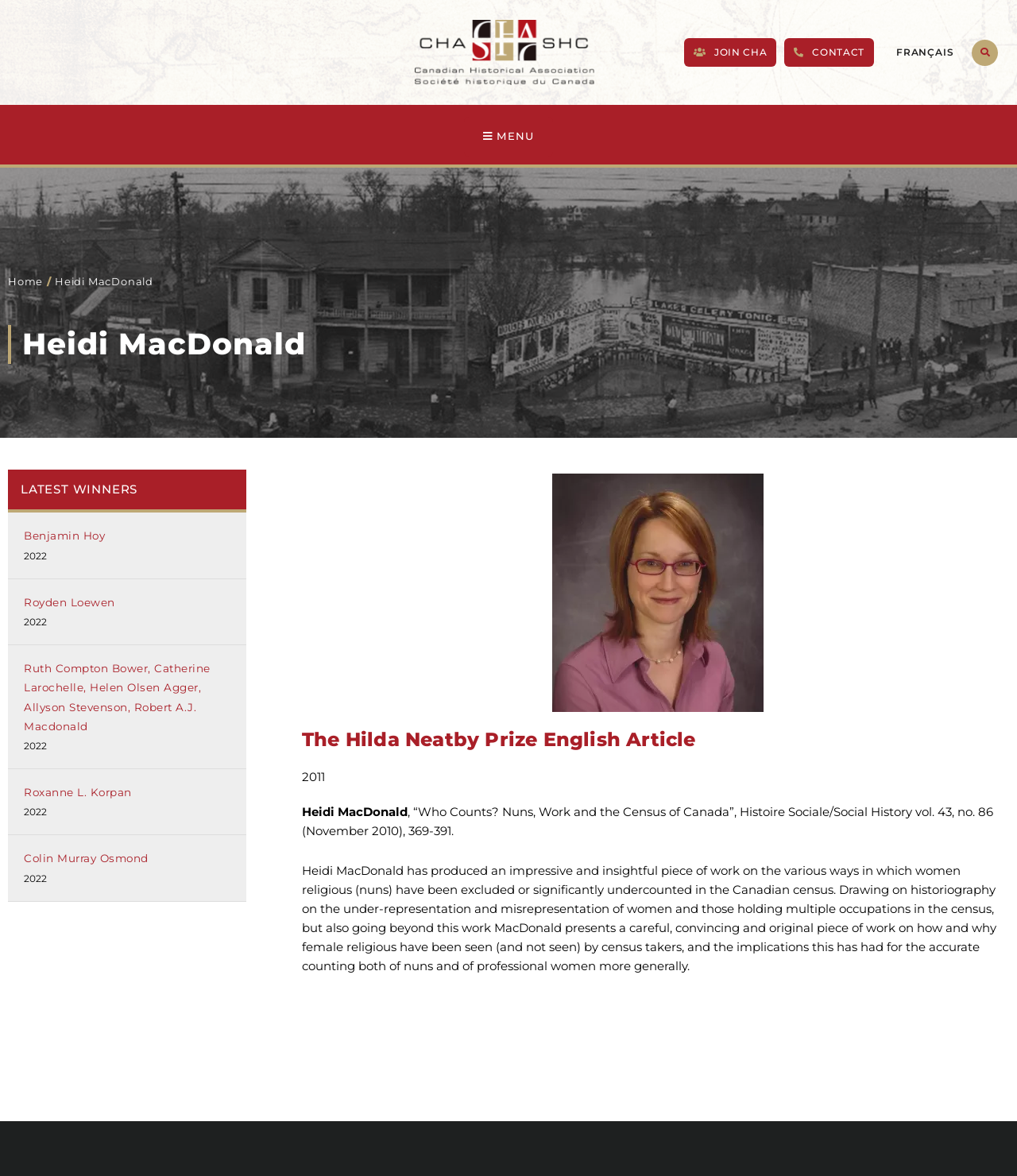Provide a thorough description of the webpage you see.

The webpage is about Heidi MacDonald, a historian, and her work on the Canadian Historical Association. At the top left corner, there is a logo of the Canadian Historical Association, and next to it, there are links to "JOIN CHA", "CONTACT", and "FRANÇAIS". On the top right corner, there is a search bar with a "Search" button.

Below the top navigation, there is a main section that takes up most of the page. On the left side, there is a menu with links to "Home" and other pages. On the right side, there is a section with the title "LATEST WINNERS" and a list of articles about winners of an award. Each article has a heading with the winner's name, a link to their page, and the year they won the award (2022).

Below the list of winners, there is a section about Heidi MacDonald, with a heading "The Hilda Neatby Prize English Article" and a photo of her. There is a text describing her work, "Who Counts? Nuns, Work and the Census of Canada", which is an article published in Histoire Sociale/Social History in 2010. The text summarizes her work, which explores how women religious (nuns) have been excluded or undercounted in the Canadian census.